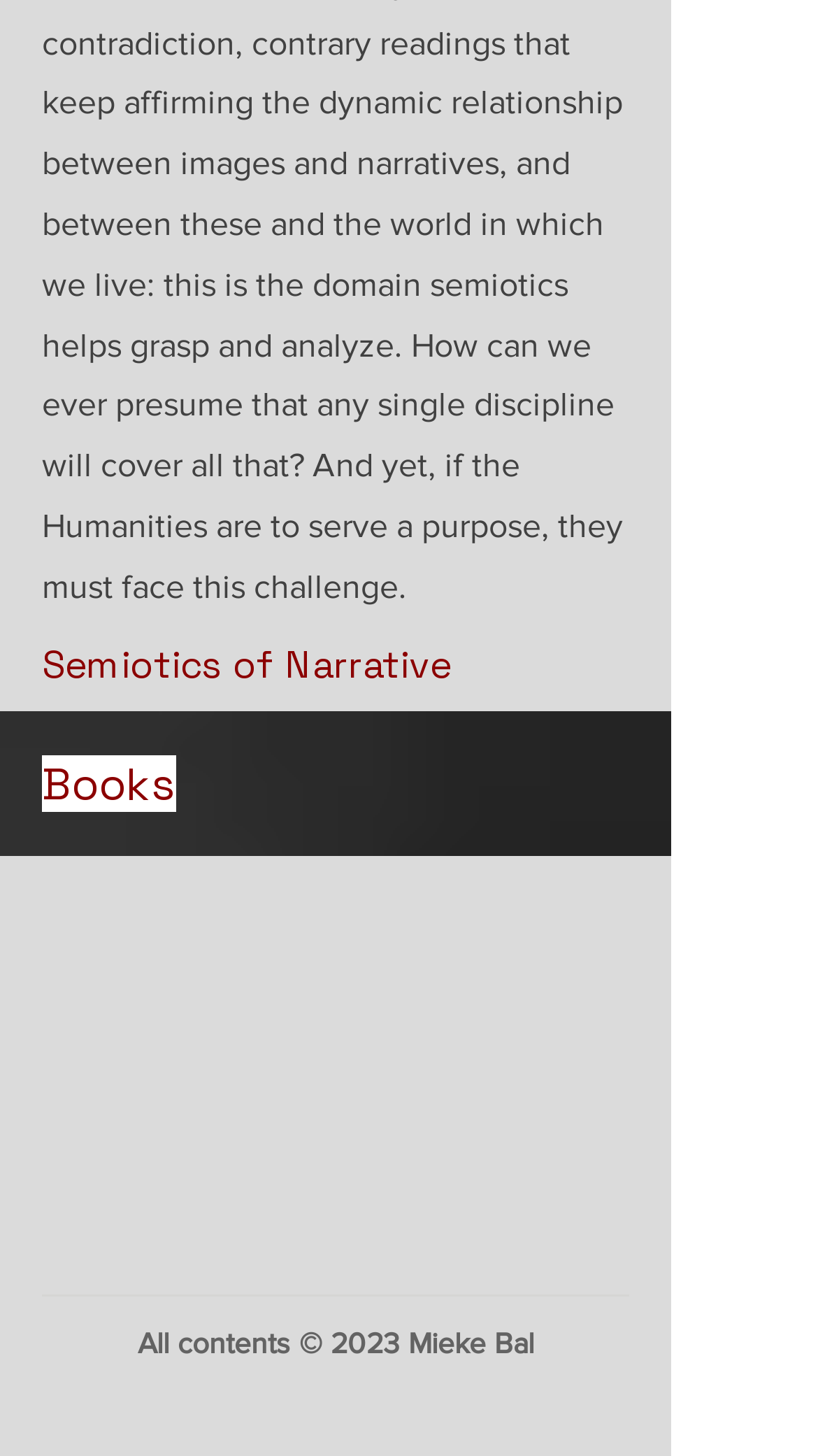Using the information in the image, give a detailed answer to the following question: What is the copyright year mentioned on the webpage?

I found a StaticText element with the text 'All contents © 2023 Mieke Bal', which indicates that the copyright year mentioned on the webpage is 2023.